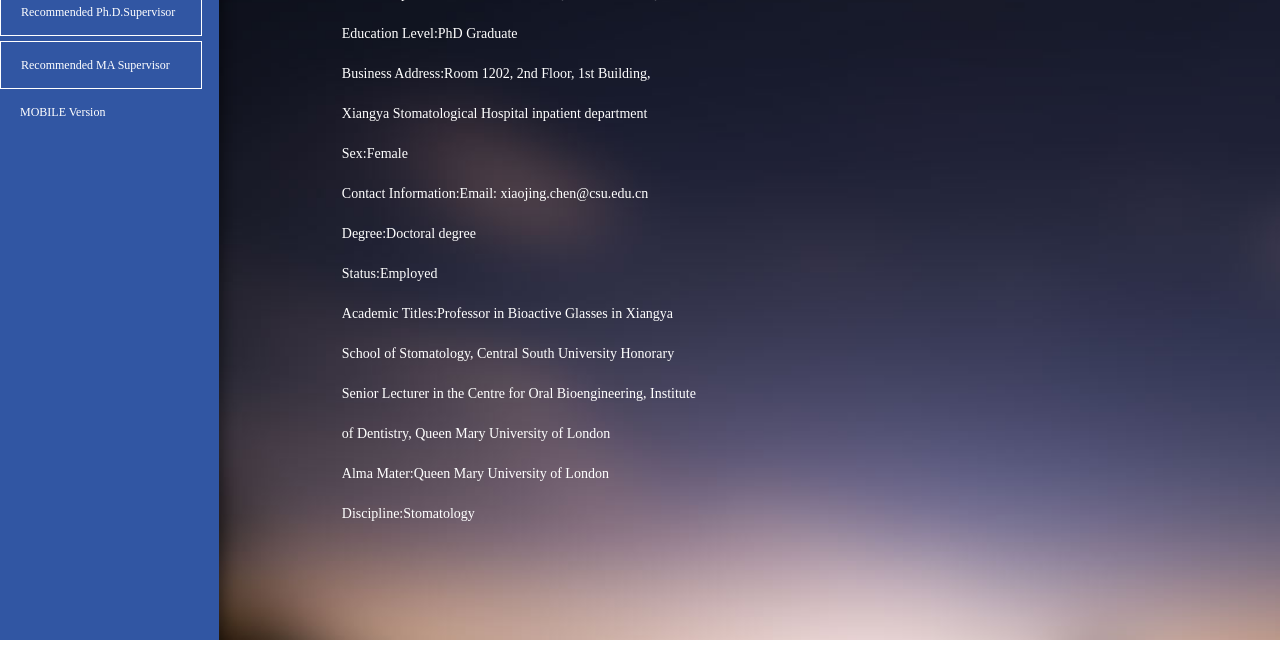Find the bounding box coordinates for the UI element that matches this description: "Recommended MA Supervisor".

[0.016, 0.063, 0.133, 0.133]